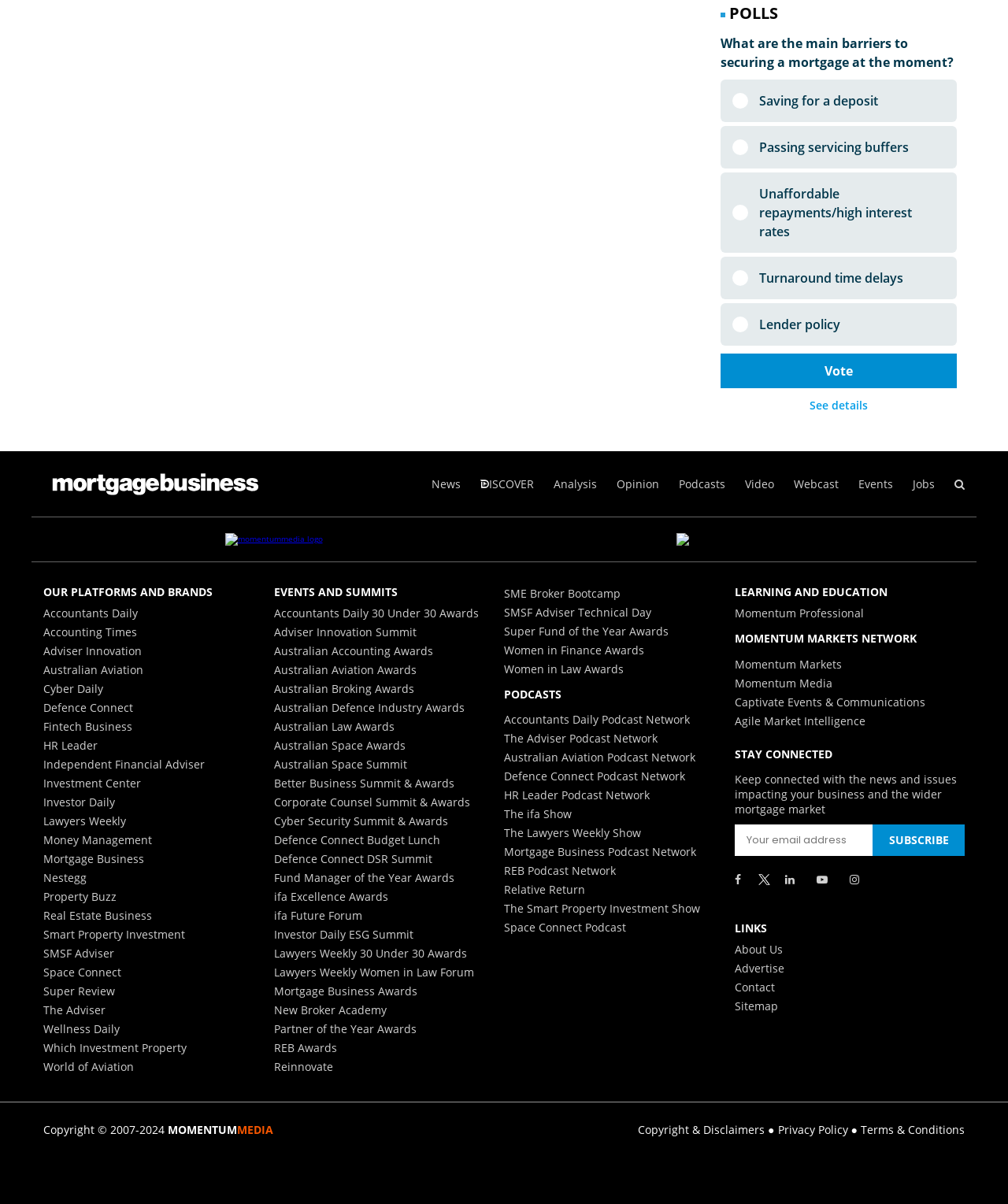Determine the bounding box coordinates for the clickable element to execute this instruction: "Read about OHZ Głogówek". Provide the coordinates as four float numbers between 0 and 1, i.e., [left, top, right, bottom].

None